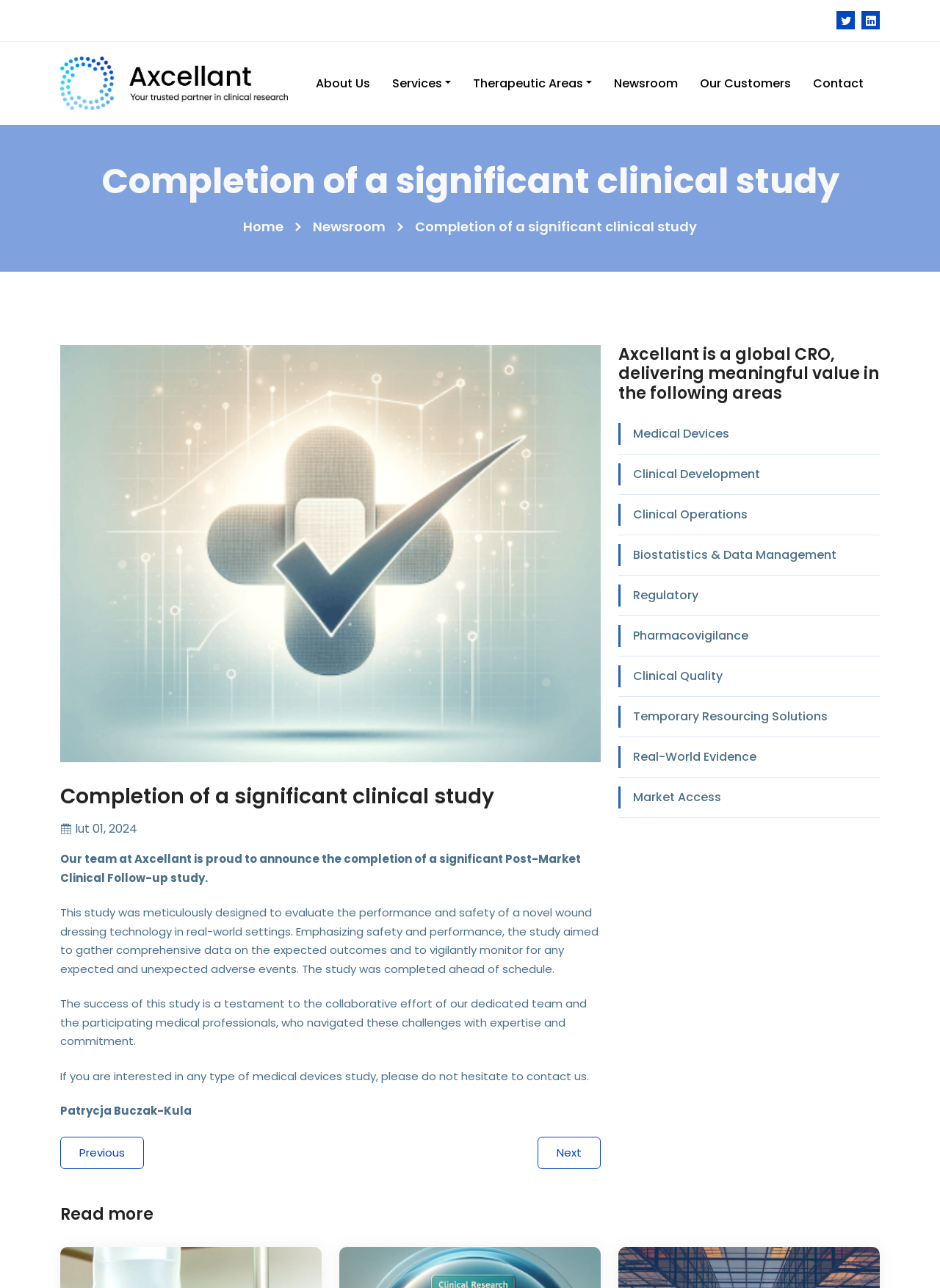What type of study is mentioned in the article?
From the screenshot, provide a brief answer in one word or phrase.

Post-Market Clinical Follow-up study